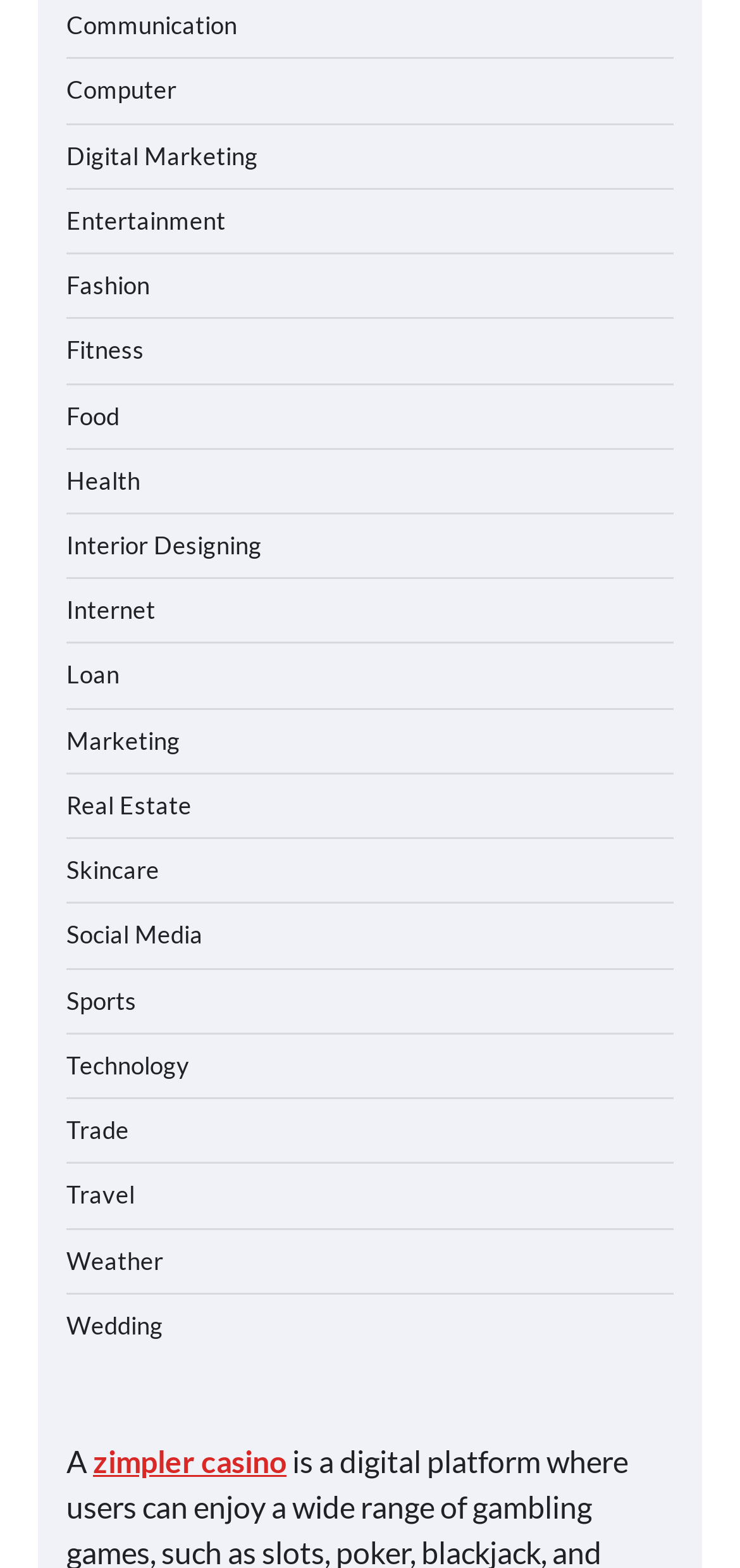Identify and provide the bounding box for the element described by: "Food".

[0.09, 0.255, 0.162, 0.274]